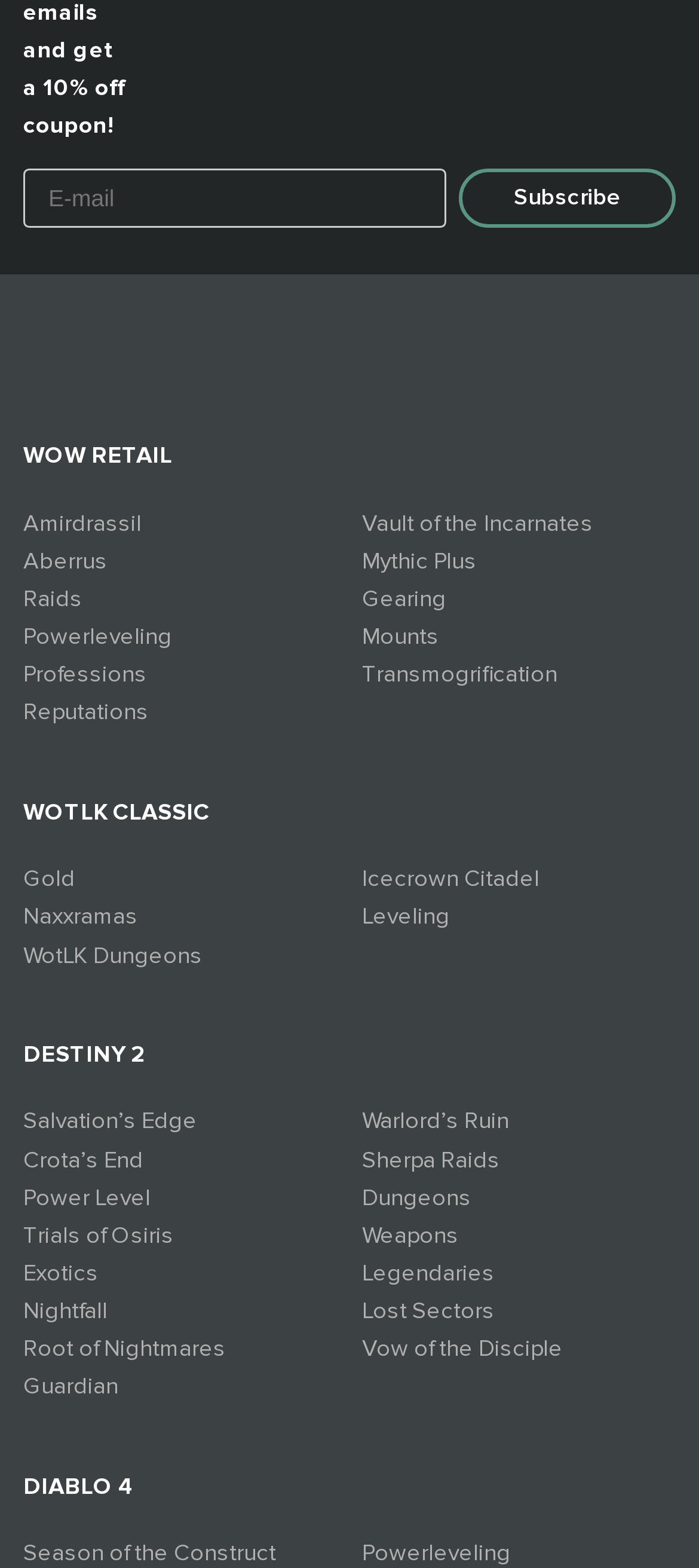Please identify the bounding box coordinates of the element's region that should be clicked to execute the following instruction: "Visit WOW RETAIL". The bounding box coordinates must be four float numbers between 0 and 1, i.e., [left, top, right, bottom].

[0.033, 0.282, 0.246, 0.3]